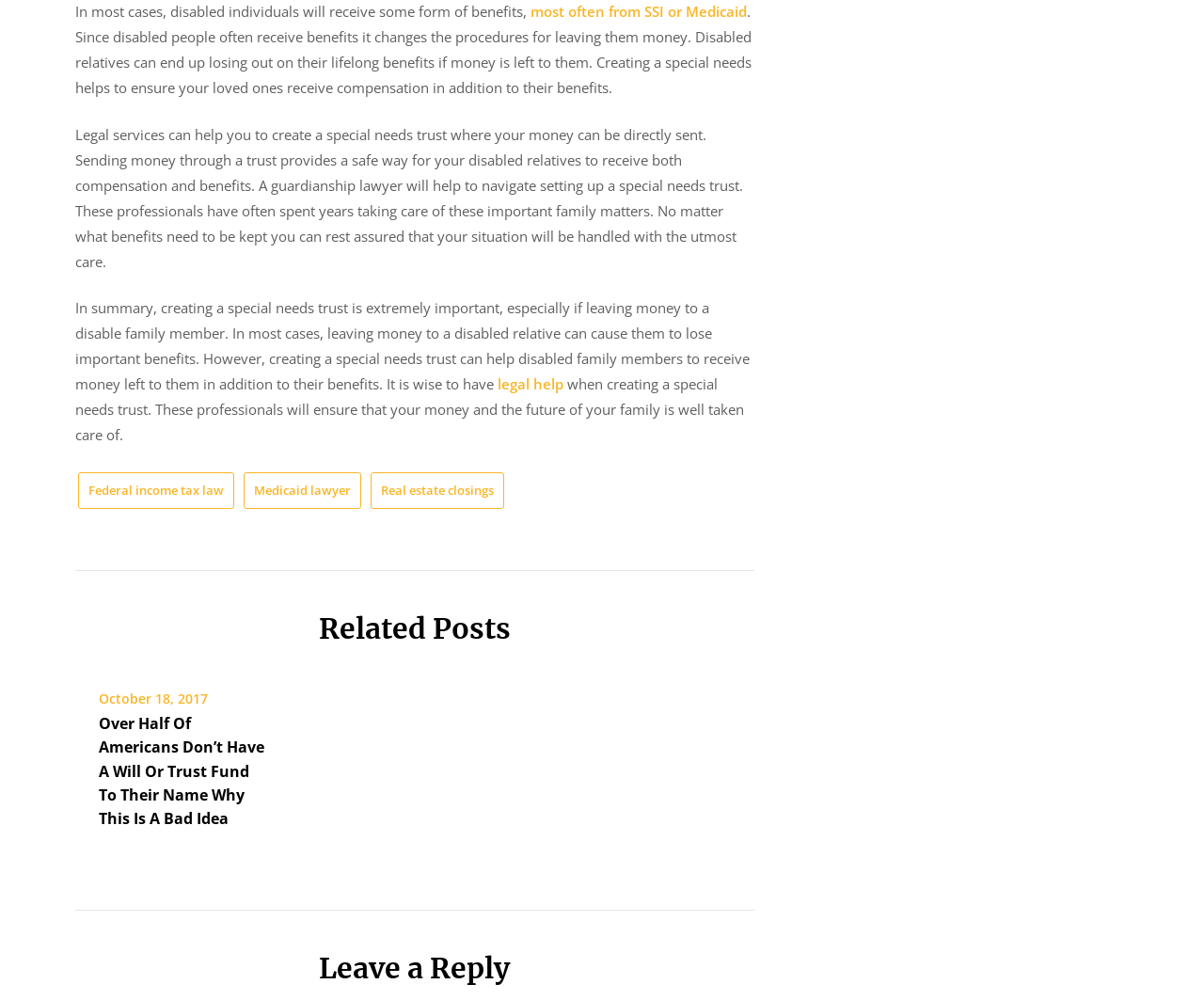Using the information from the screenshot, answer the following question thoroughly:
What is the purpose of a special needs trust?

According to the webpage, a special needs trust is created to ensure that disabled family members receive both compensation and benefits. This is because leaving money to a disabled relative can cause them to lose important benefits, and a trust provides a safe way for them to receive both.